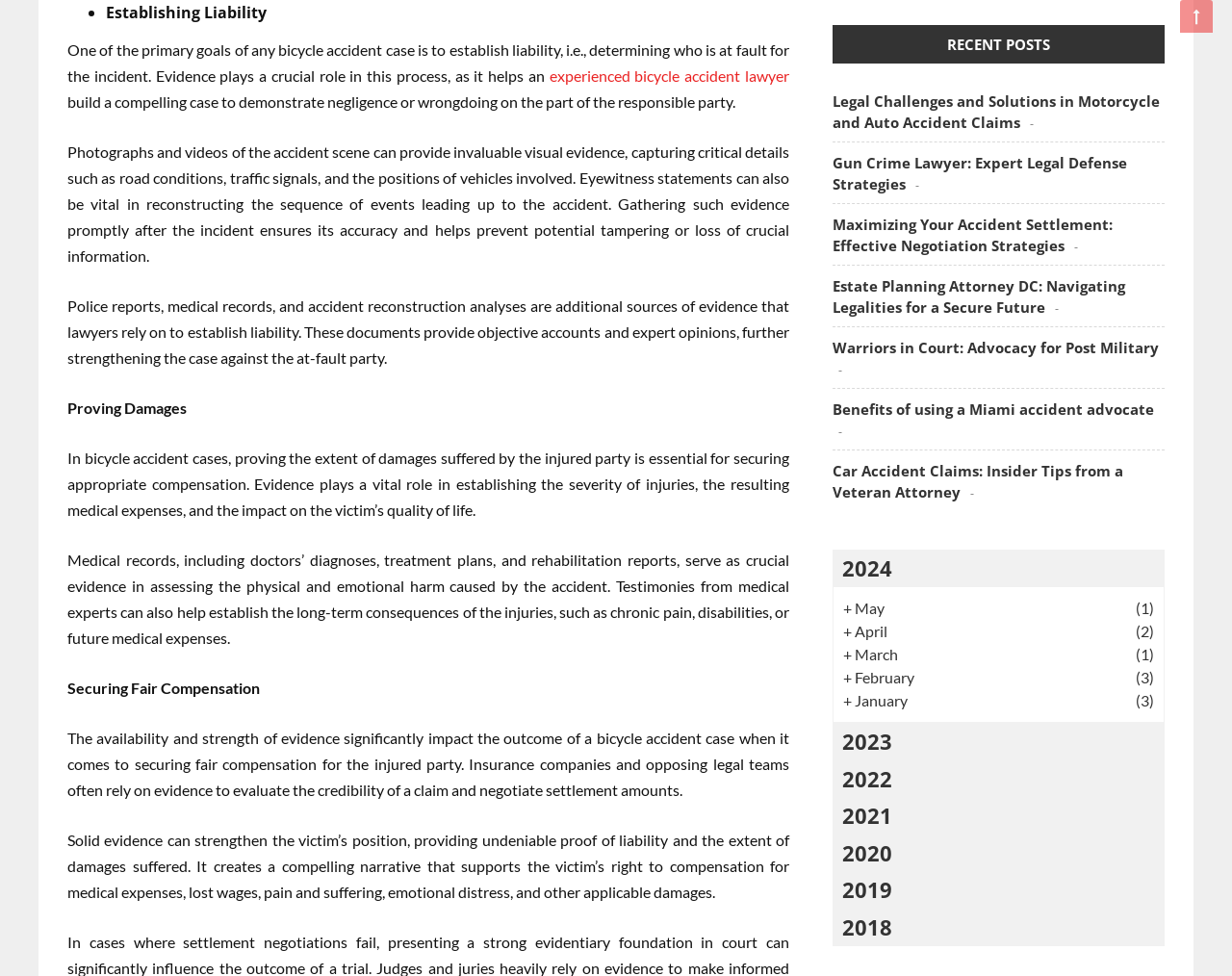Identify the bounding box coordinates for the element you need to click to achieve the following task: "Read 'Legal Challenges and Solutions in Motorcycle and Auto Accident Claims'". Provide the bounding box coordinates as four float numbers between 0 and 1, in the form [left, top, right, bottom].

[0.676, 0.093, 0.941, 0.135]